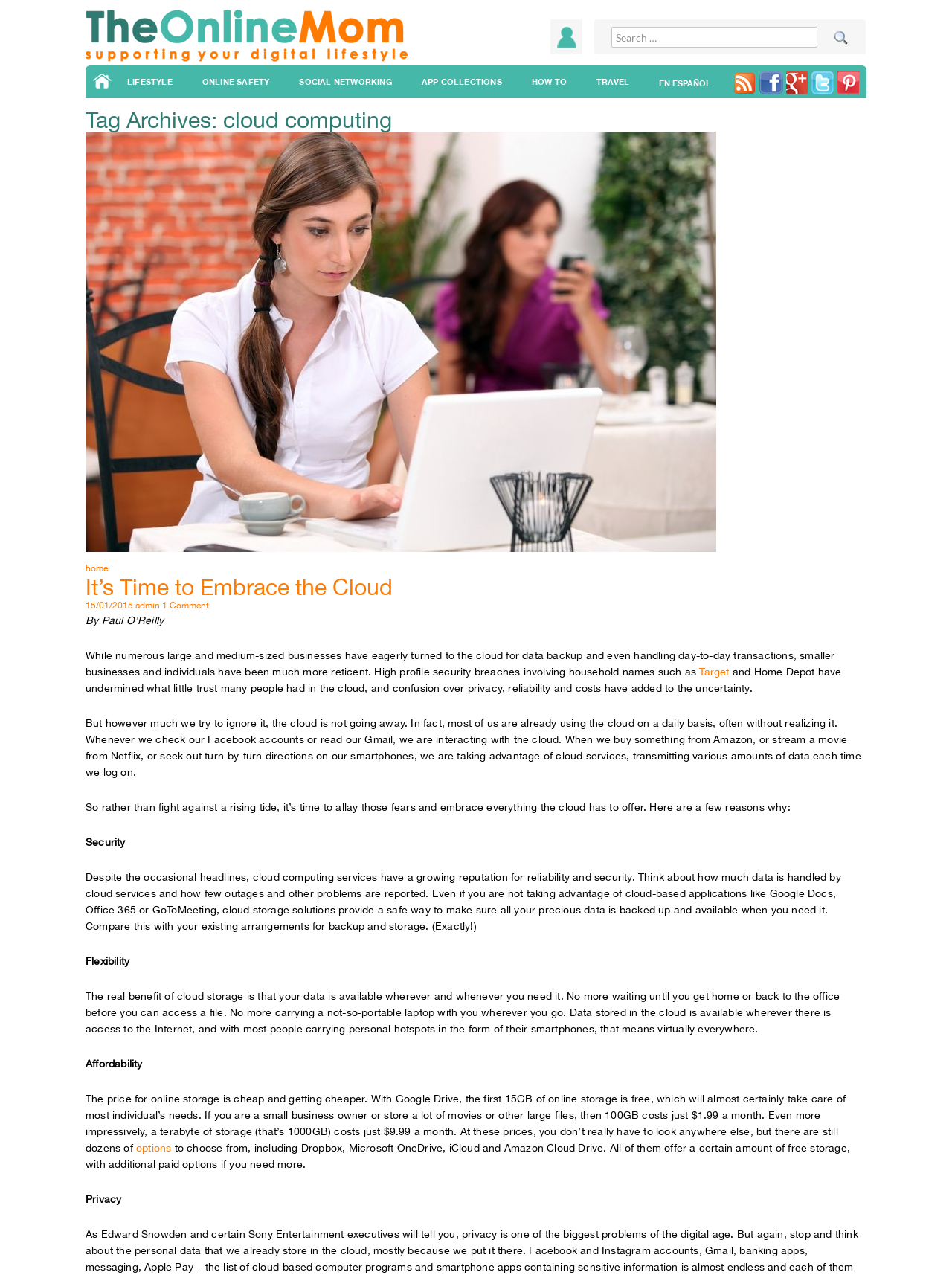What is the topic of the current webpage?
Answer the question in as much detail as possible.

I found the answer by examining the heading element with the text 'Tag Archives: cloud computing', which suggests that the webpage is about cloud computing.